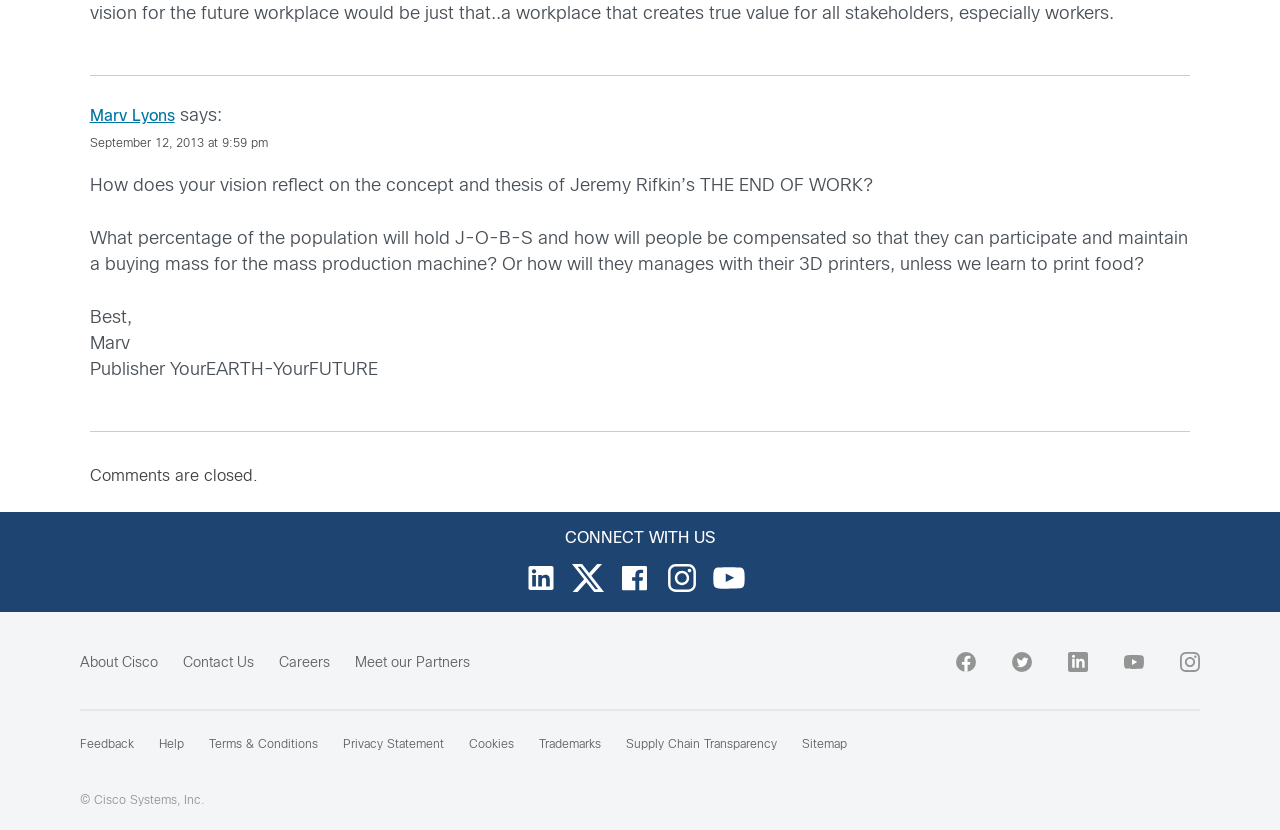From the given element description: "Marv Lyons", find the bounding box for the UI element. Provide the coordinates as four float numbers between 0 and 1, in the order [left, top, right, bottom].

[0.07, 0.132, 0.136, 0.15]